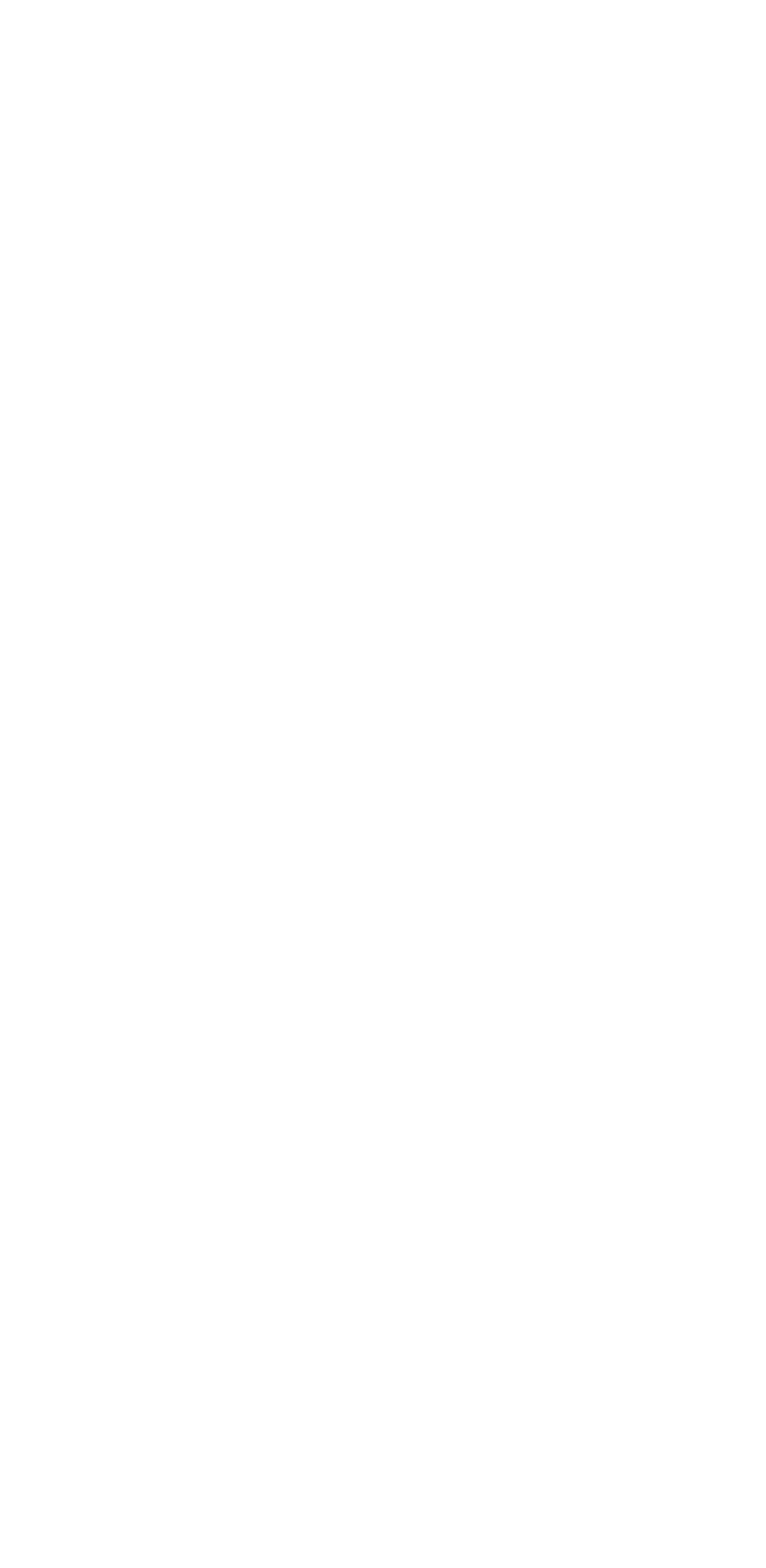What is the text above the 'CONTACT US' link?
Carefully examine the image and provide a detailed answer to the question.

I found the 'CONTACT US' link and looked above it to find the text 'SWIPE'.